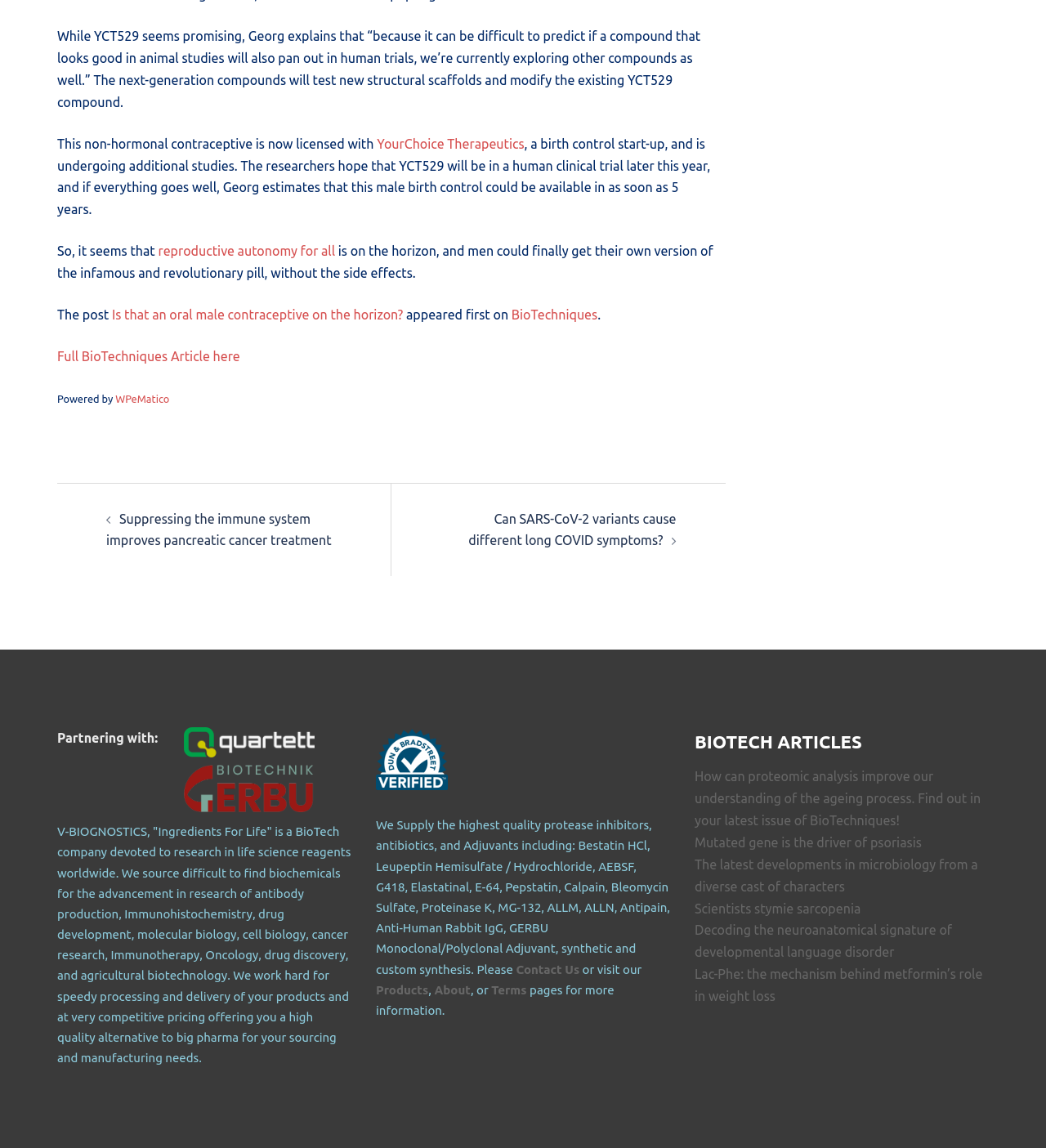What is the topic of the article mentioned in the sentence 'Is that an oral male contraceptive on the horizon?' Based on the image, give a response in one word or a short phrase.

oral male contraceptive